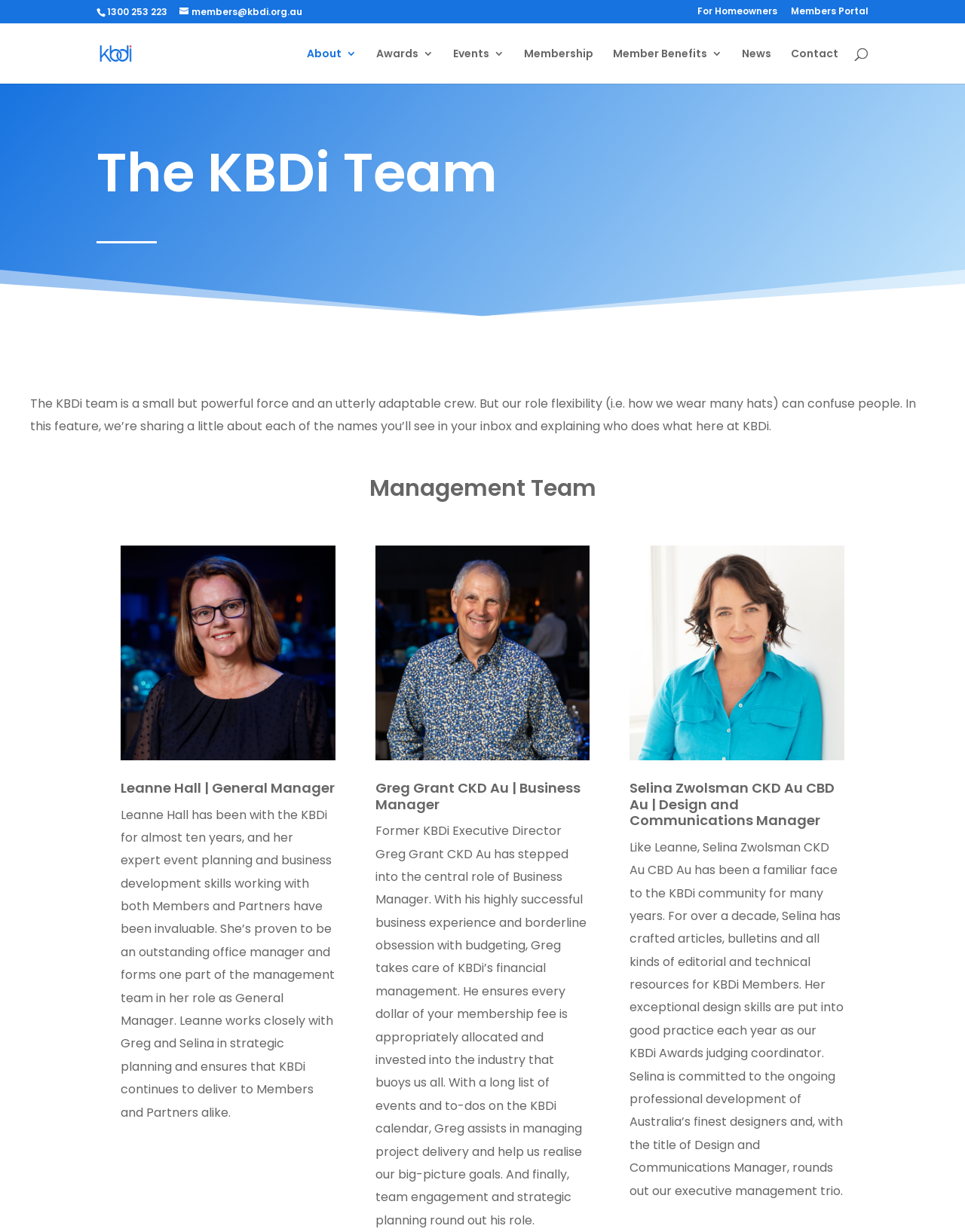Please determine the bounding box coordinates for the UI element described as: "name="s" placeholder="Search …" title="Search for:"".

[0.157, 0.019, 0.877, 0.02]